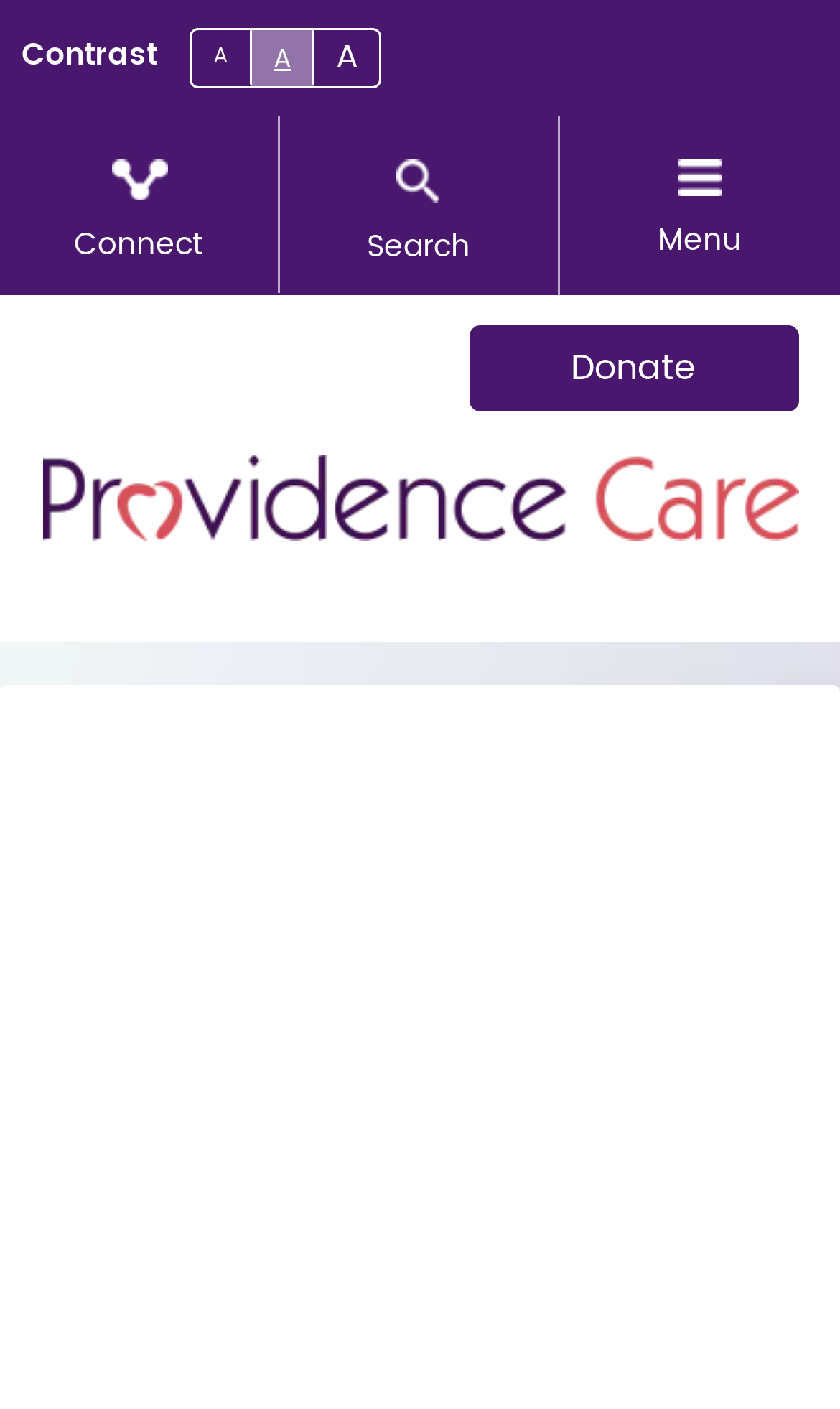Pinpoint the bounding box coordinates of the clickable element to carry out the following instruction: "visit the homepage."

[0.05, 0.23, 0.95, 0.396]